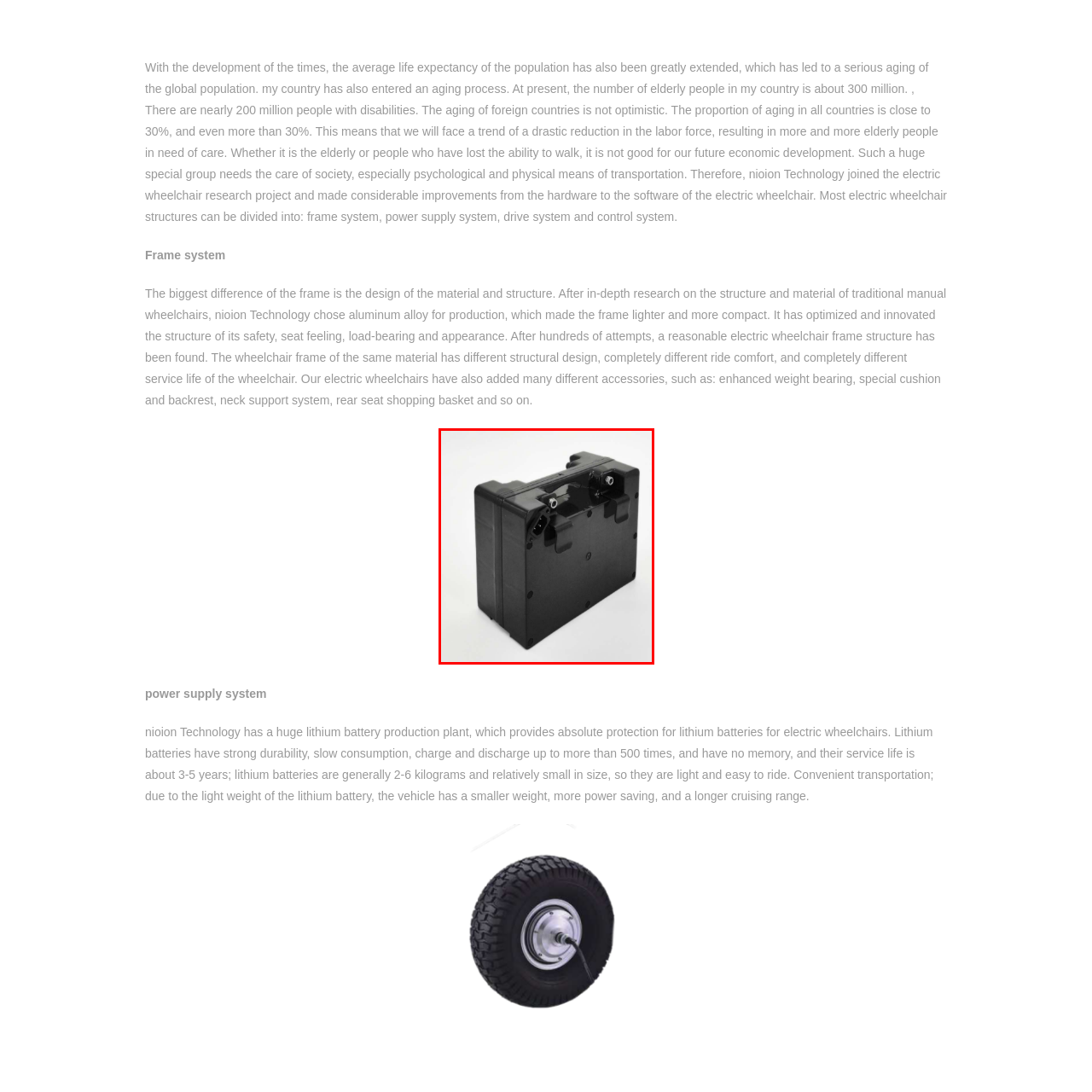Generate a detailed caption for the image that is outlined by the red border.

This image showcases a lithium battery designed specifically for electric wheelchairs, emphasizing its robust construction and practicality. The sleek, compact design features a black outer casing, highlighting its durability. This battery type is pivotal for modern electric wheelchairs, providing strong performance with the capacity for over 500 charge and discharge cycles. Weighing between 2 to 6 kilograms, it is lightweight and easy to transport, facilitating smoother mobility for users. In addition to its performance efficiency, this lithium battery contributes to the overall energy saving and extended range of the wheelchair, enhancing the independence and quality of life for elderly individuals and those with disabilities.